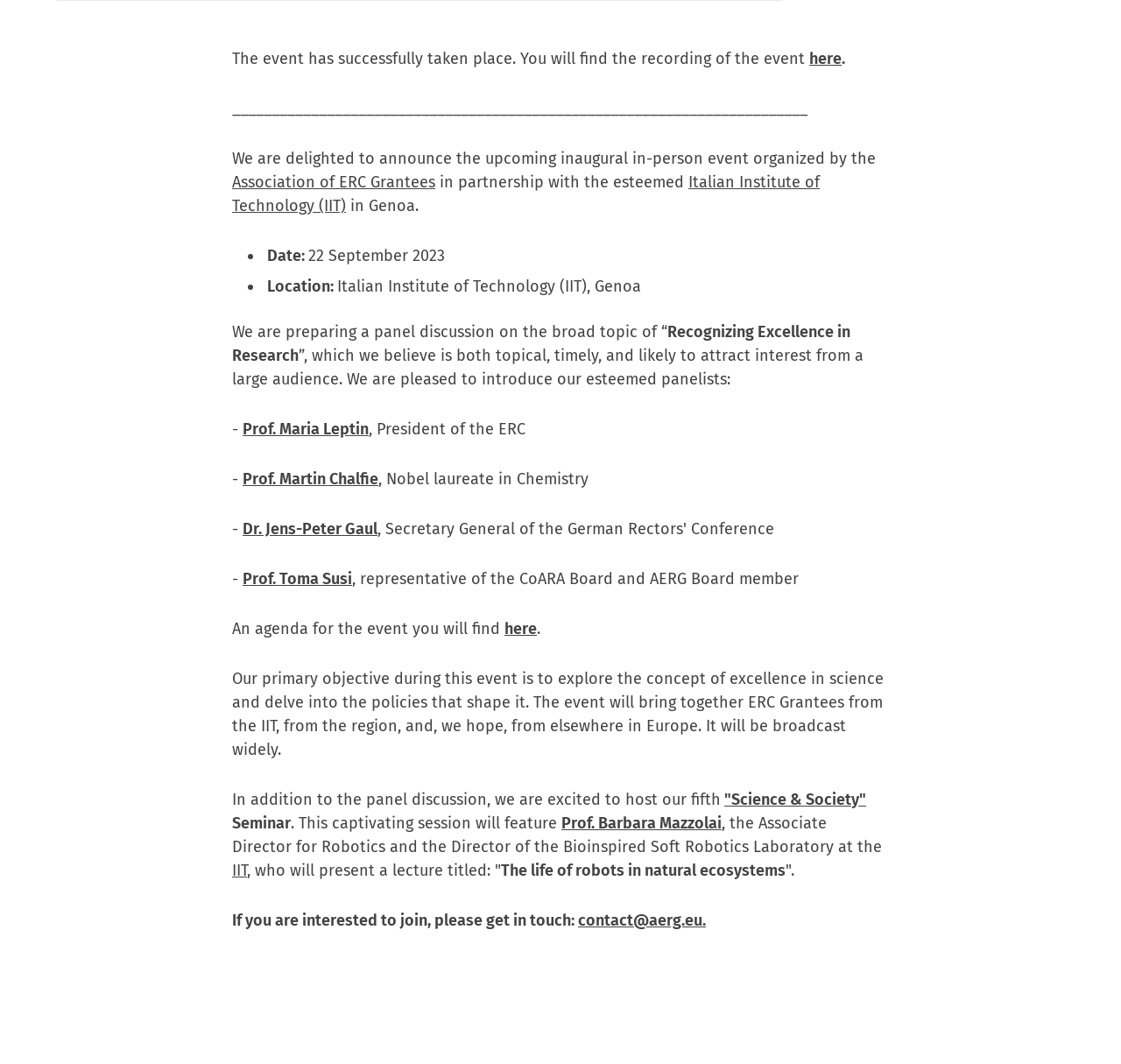Determine the bounding box coordinates for the clickable element required to fulfill the instruction: "view the agenda for the event". Provide the coordinates as four float numbers between 0 and 1, i.e., [left, top, right, bottom].

[0.45, 0.581, 0.479, 0.6]